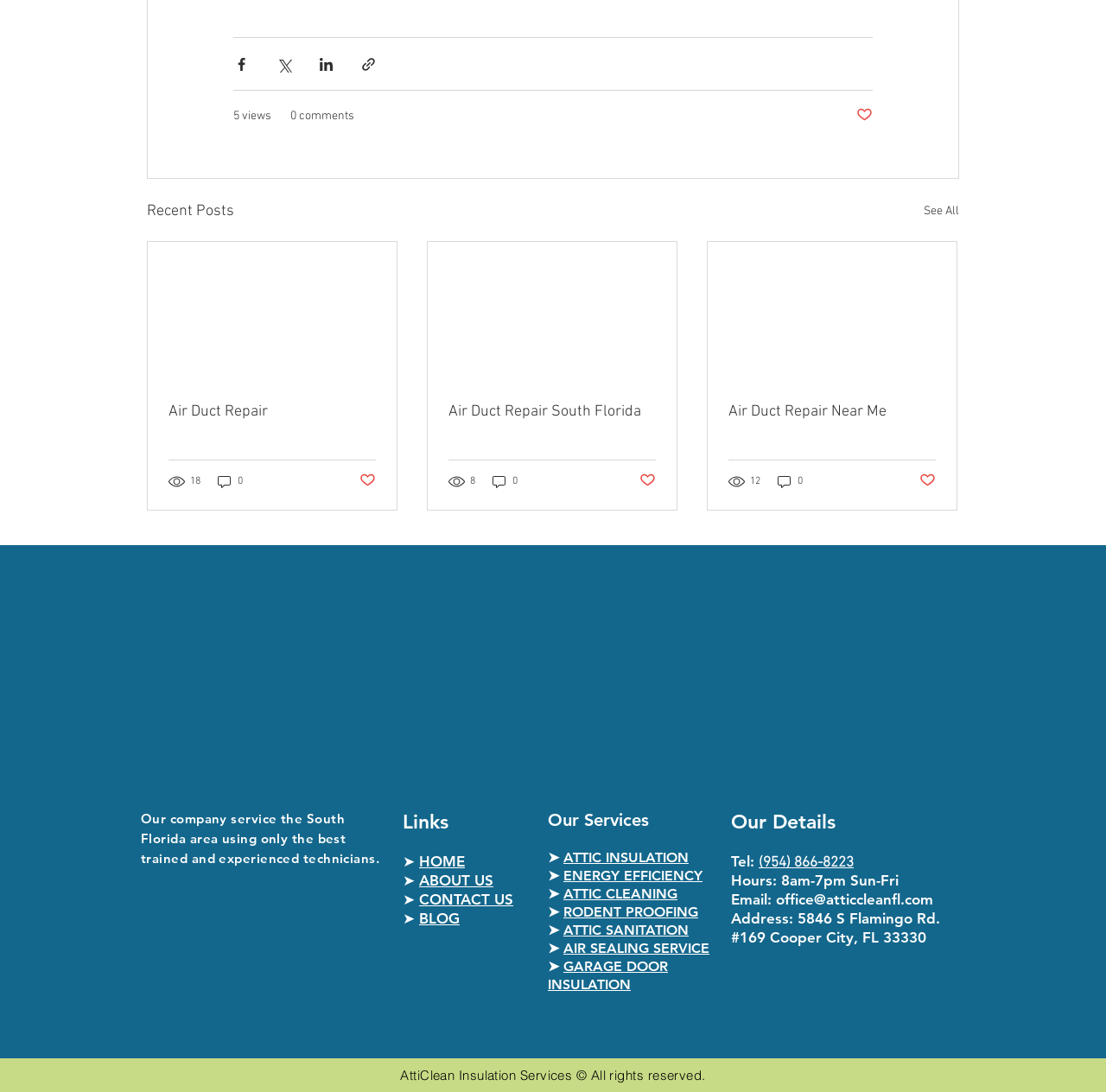Please specify the bounding box coordinates in the format (top-left x, top-left y, bottom-right x, bottom-right y), with values ranging from 0 to 1. Identify the bounding box for the UI component described as follows: 0

[0.195, 0.433, 0.221, 0.448]